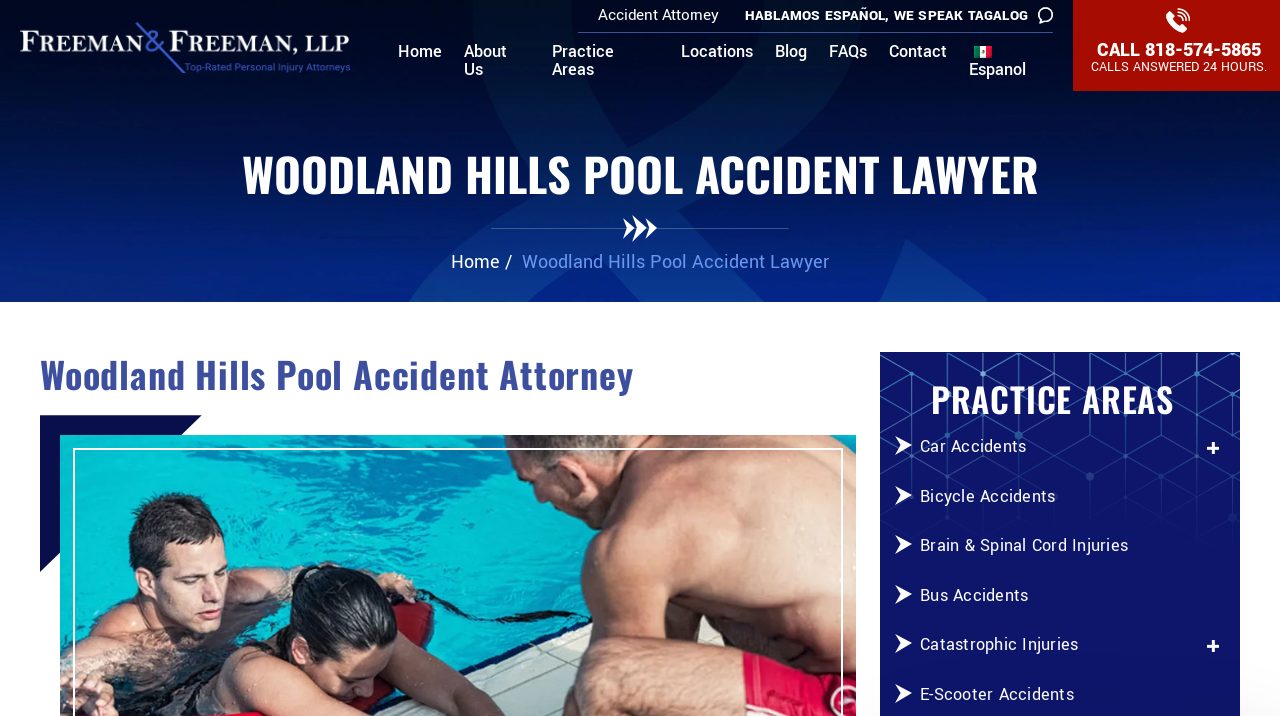Please mark the bounding box coordinates of the area that should be clicked to carry out the instruction: "Navigate to the 'About Us' page".

[0.362, 0.061, 0.414, 0.128]